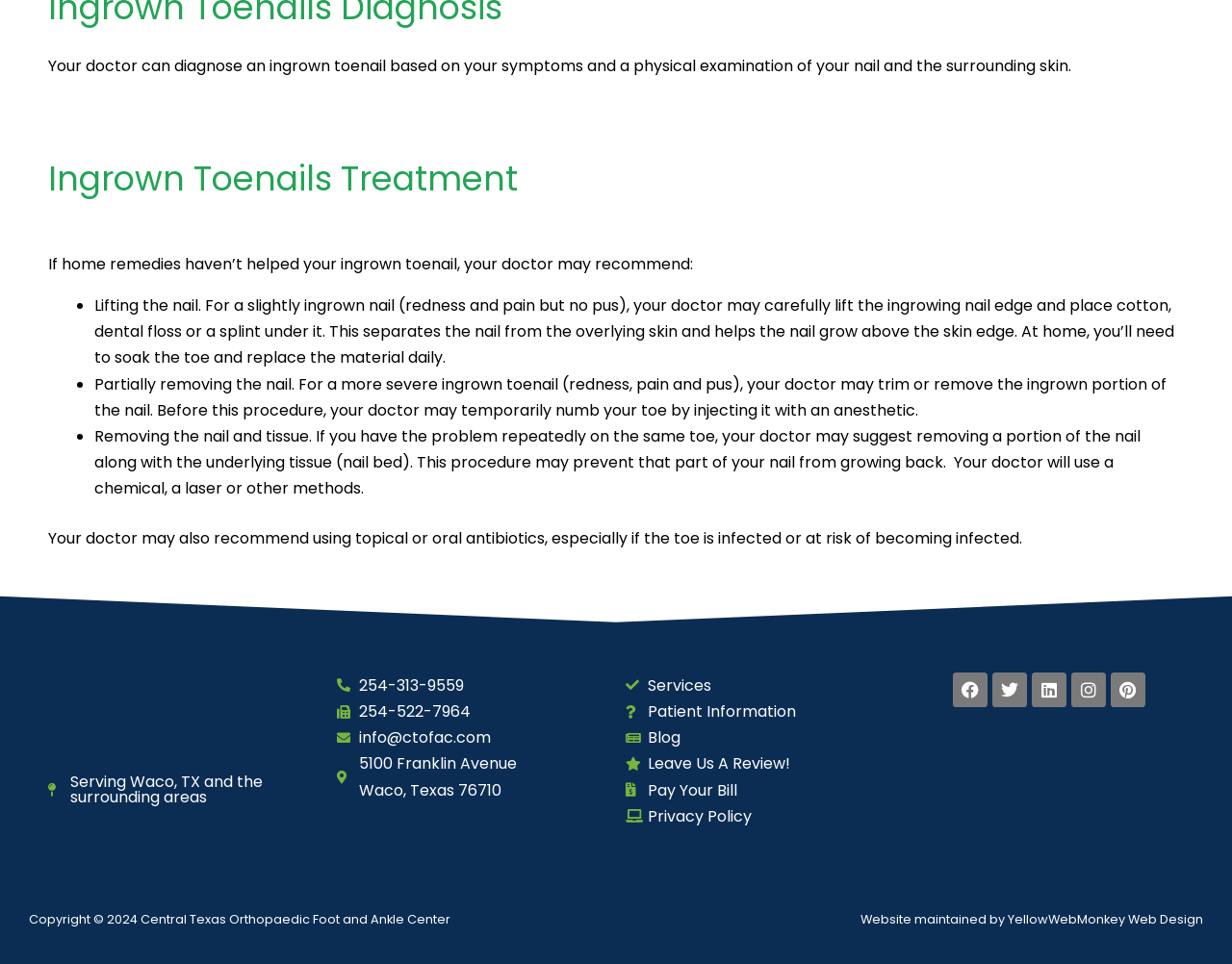Determine the bounding box coordinates of the element's region needed to click to follow the instruction: "Follow on Facebook". Provide these coordinates as four float numbers between 0 and 1, formatted as [left, top, right, bottom].

[0.773, 0.697, 0.801, 0.733]